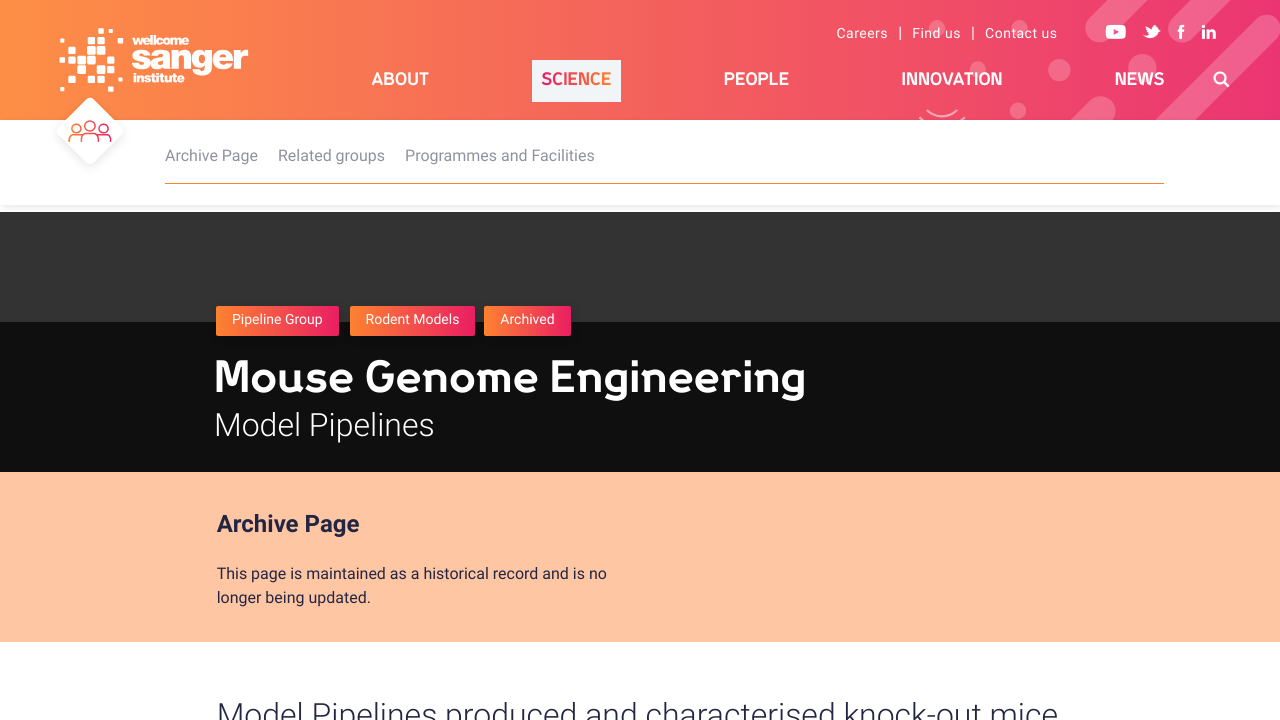Please use the details from the image to answer the following question comprehensively:
What is the purpose of the 'Search' element?

I inferred the purpose of the 'Search' element by its generic type and its position on the webpage, which suggests that it is a search function for the website.